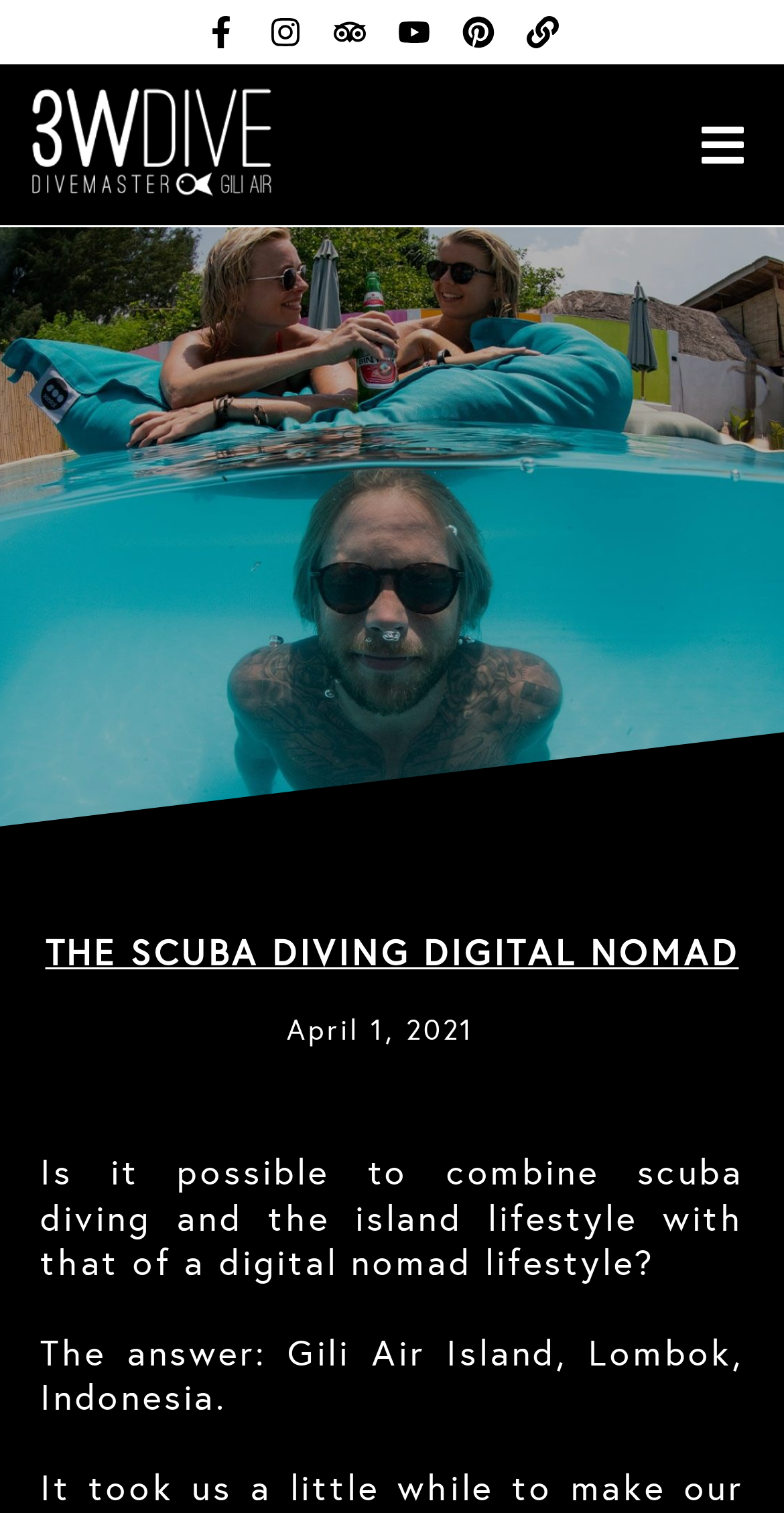What is the text of the webpage's headline?

THE SCUBA DIVING DIGITAL NOMAD